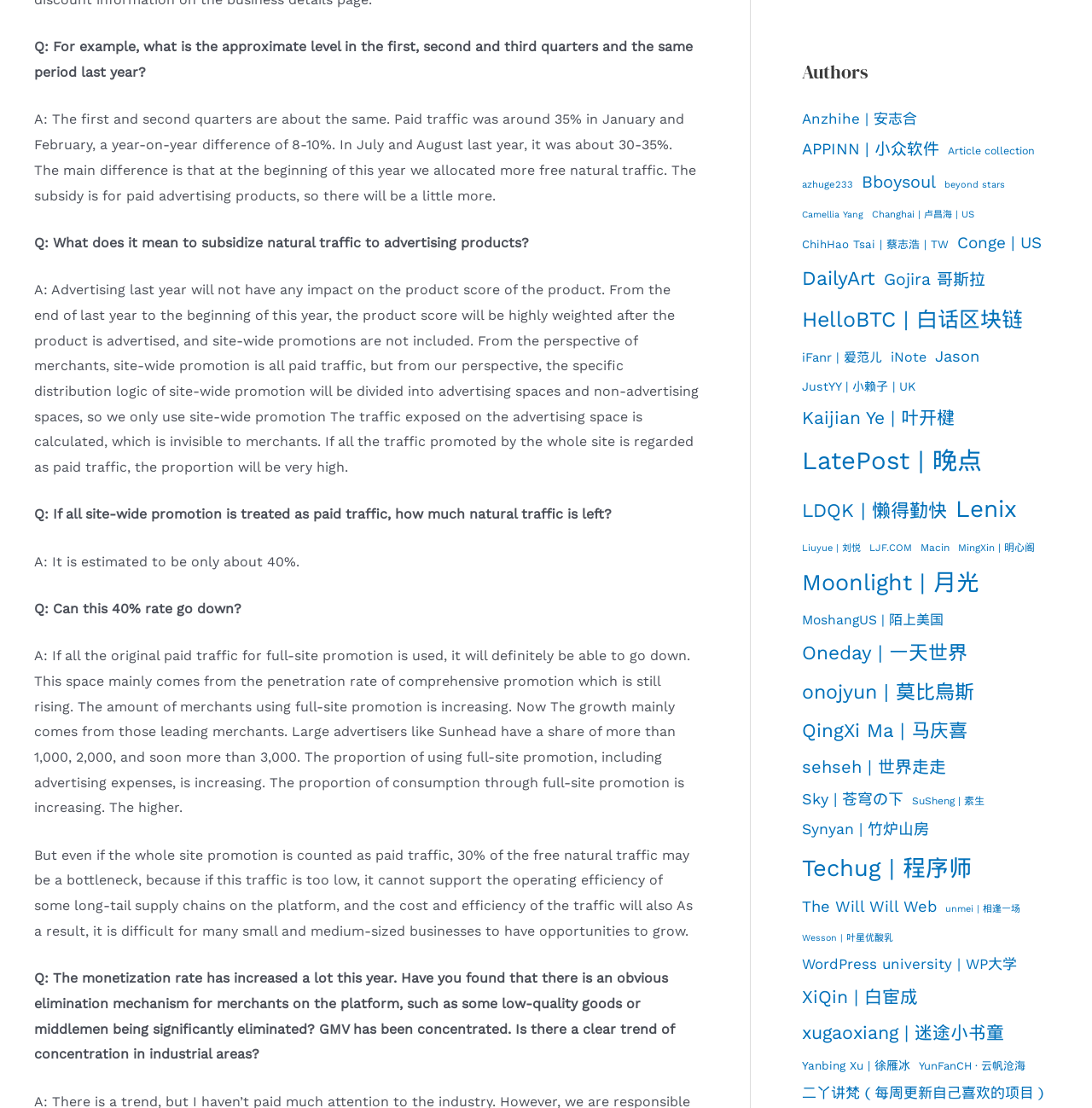Provide your answer in a single word or phrase: 
How many items does the author 'LatePost | 晚点' have?

358